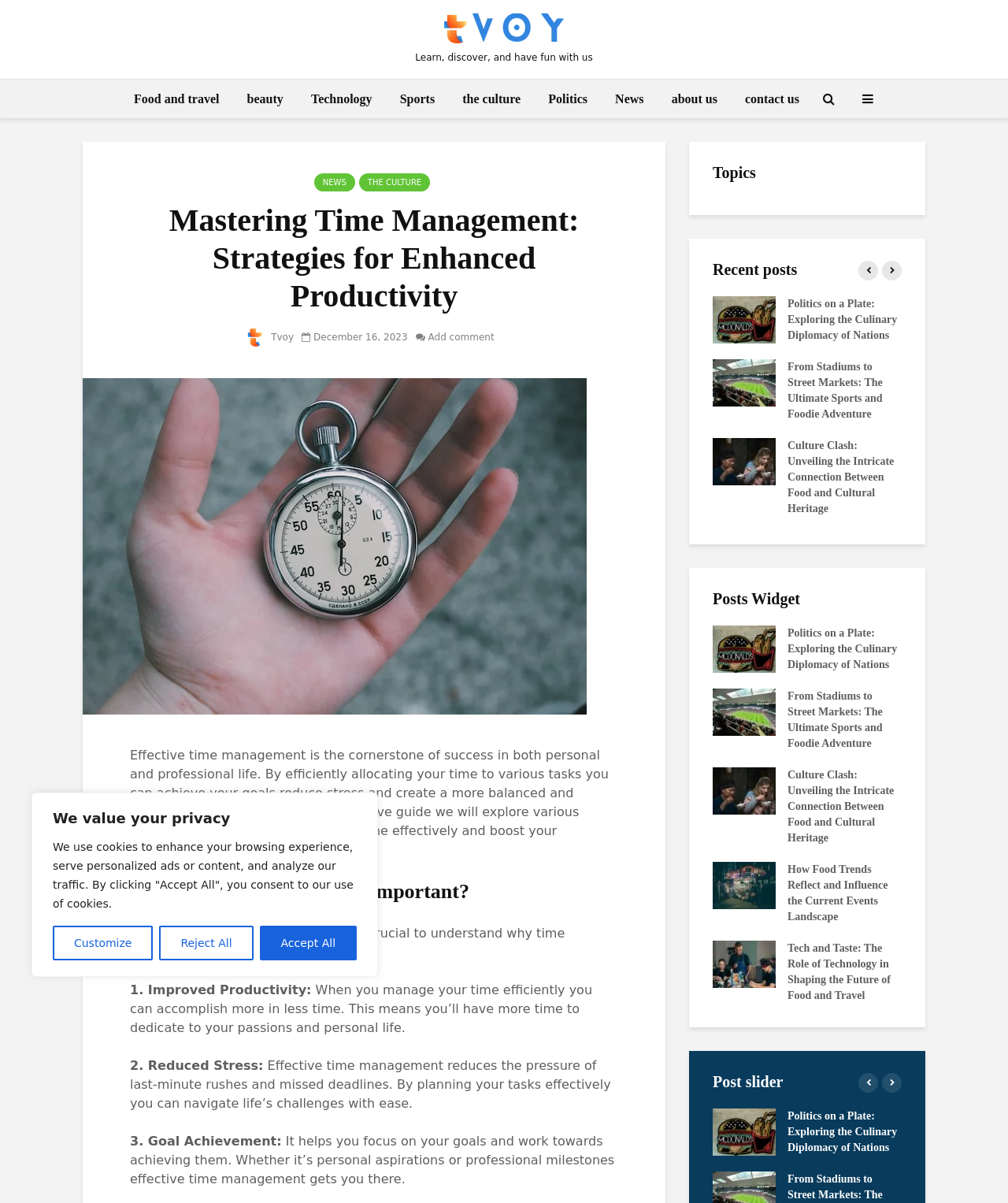Based on the visual content of the image, answer the question thoroughly: What is the main topic of this webpage?

Based on the webpage content, the main topic is about mastering time management, strategies for enhanced productivity, and its importance in personal and professional life.